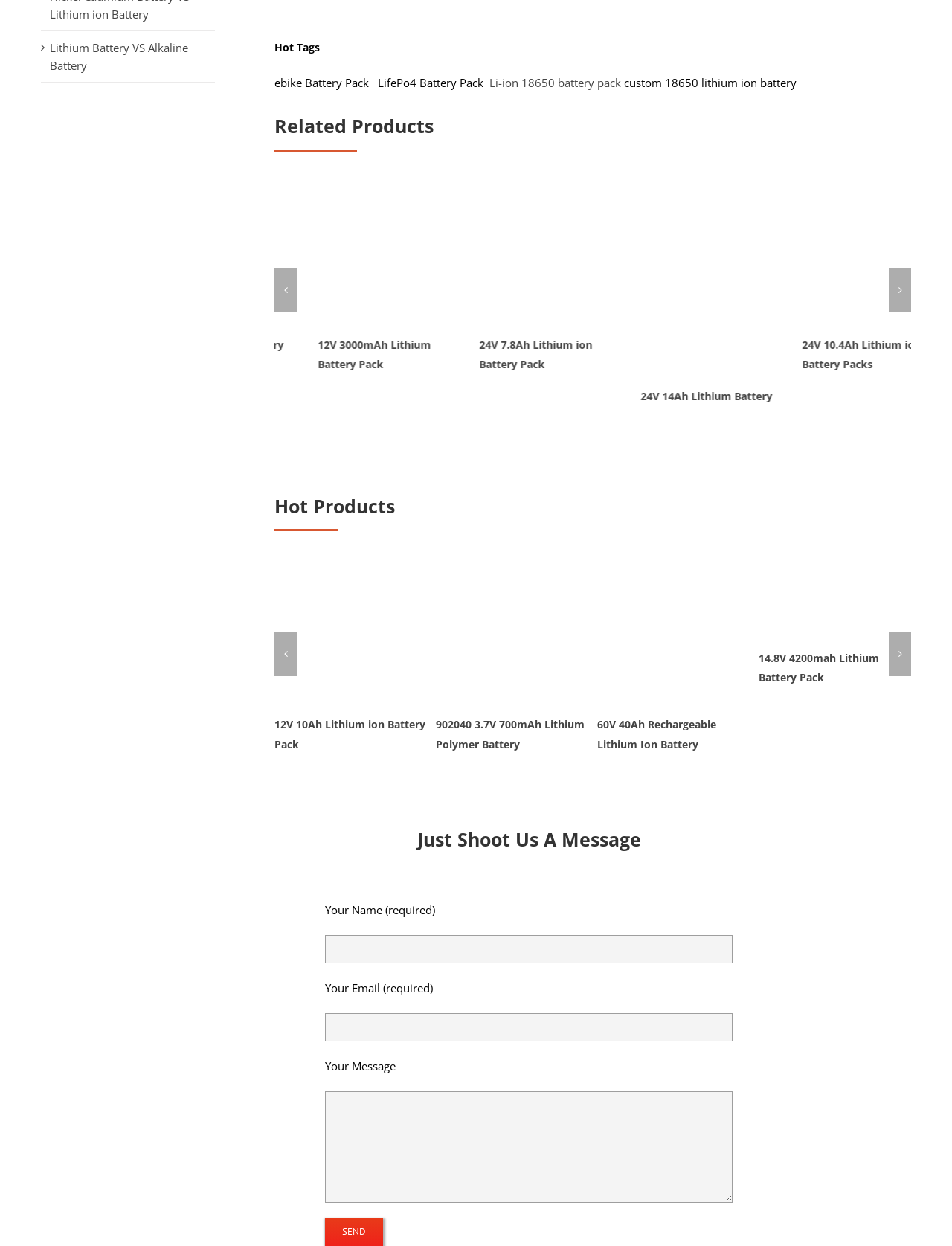Determine the bounding box coordinates for the area that needs to be clicked to fulfill this task: "view the '902040 3.7V 700mAh Lithium Polymer Battery' product". The coordinates must be given as four float numbers between 0 and 1, i.e., [left, top, right, bottom].

[0.458, 0.444, 0.618, 0.566]